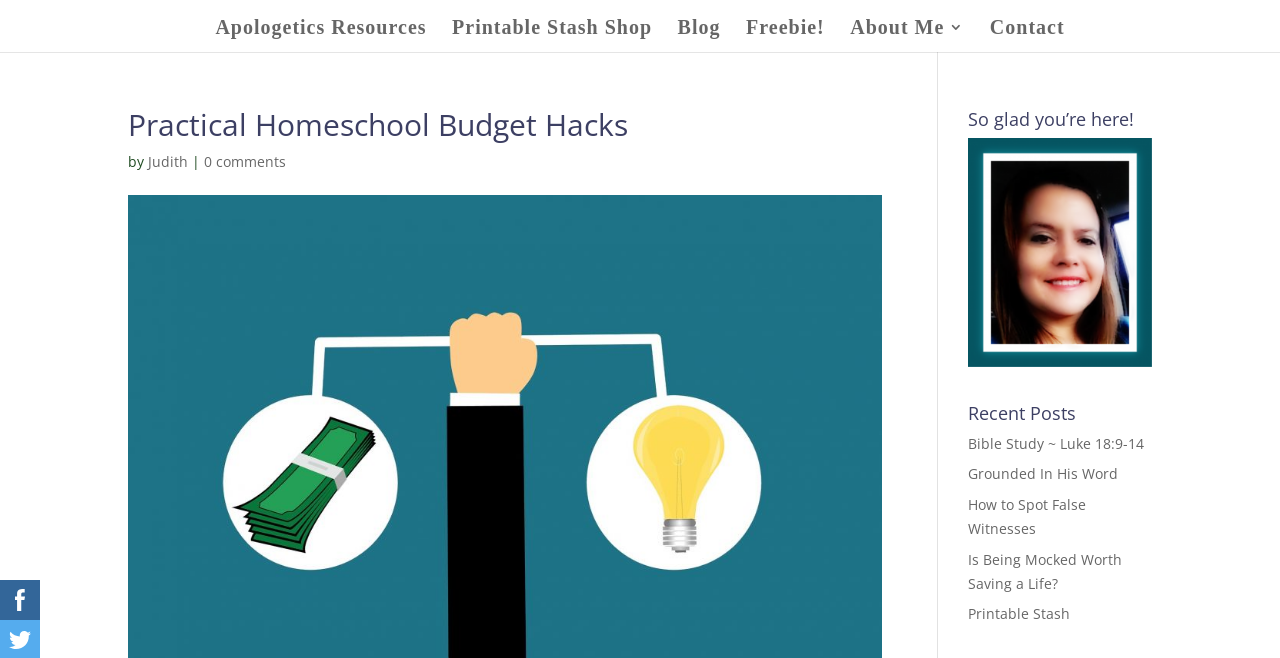Kindly determine the bounding box coordinates for the area that needs to be clicked to execute this instruction: "Explore Apologetics Resources".

[0.168, 0.03, 0.333, 0.079]